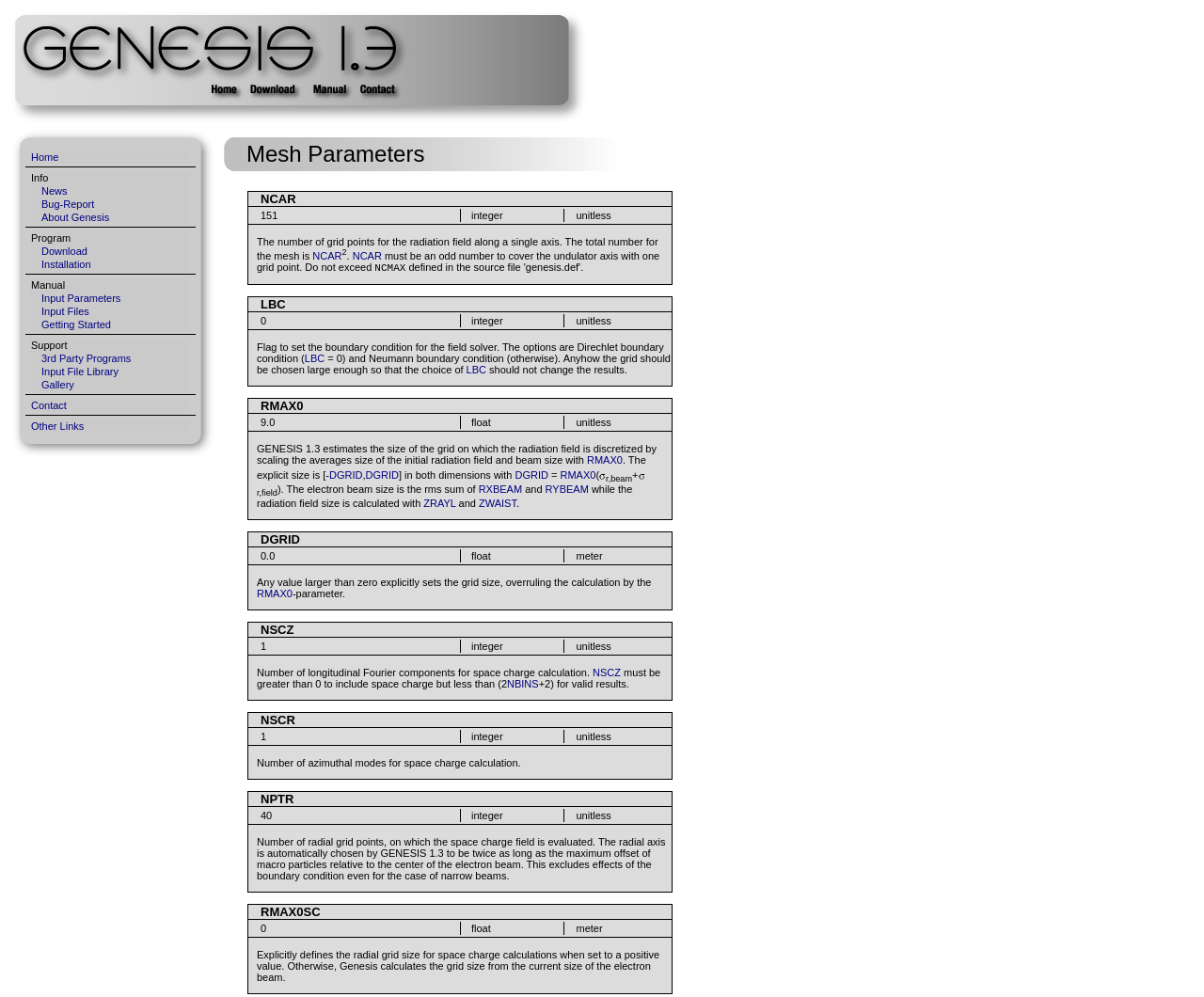Determine the bounding box coordinates of the clickable region to follow the instruction: "Read the Manual".

[0.026, 0.279, 0.158, 0.292]